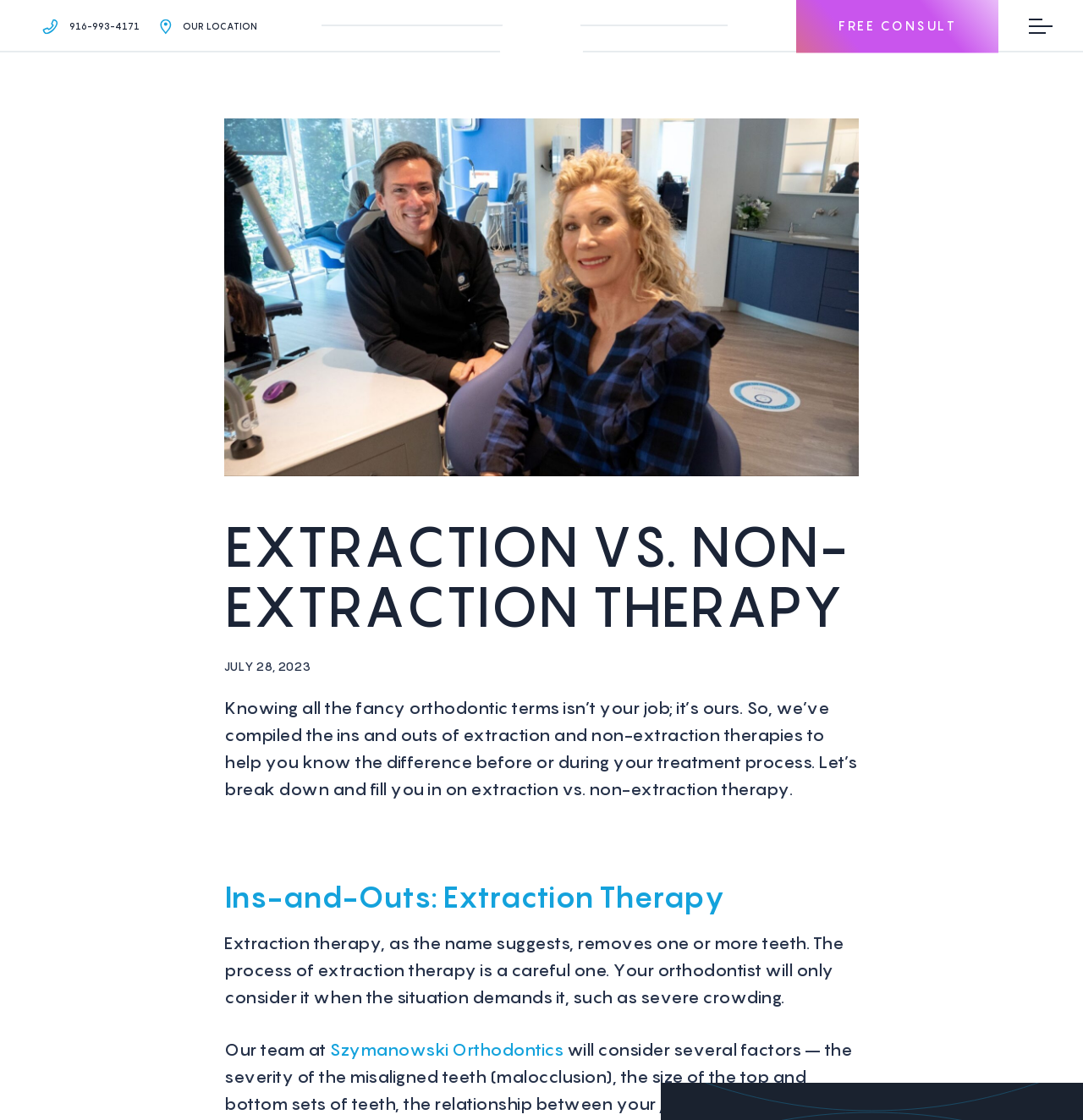Give a one-word or short phrase answer to the question: 
What is the name of the orthodontic team mentioned on the webpage?

Szymanowski Orthodontics